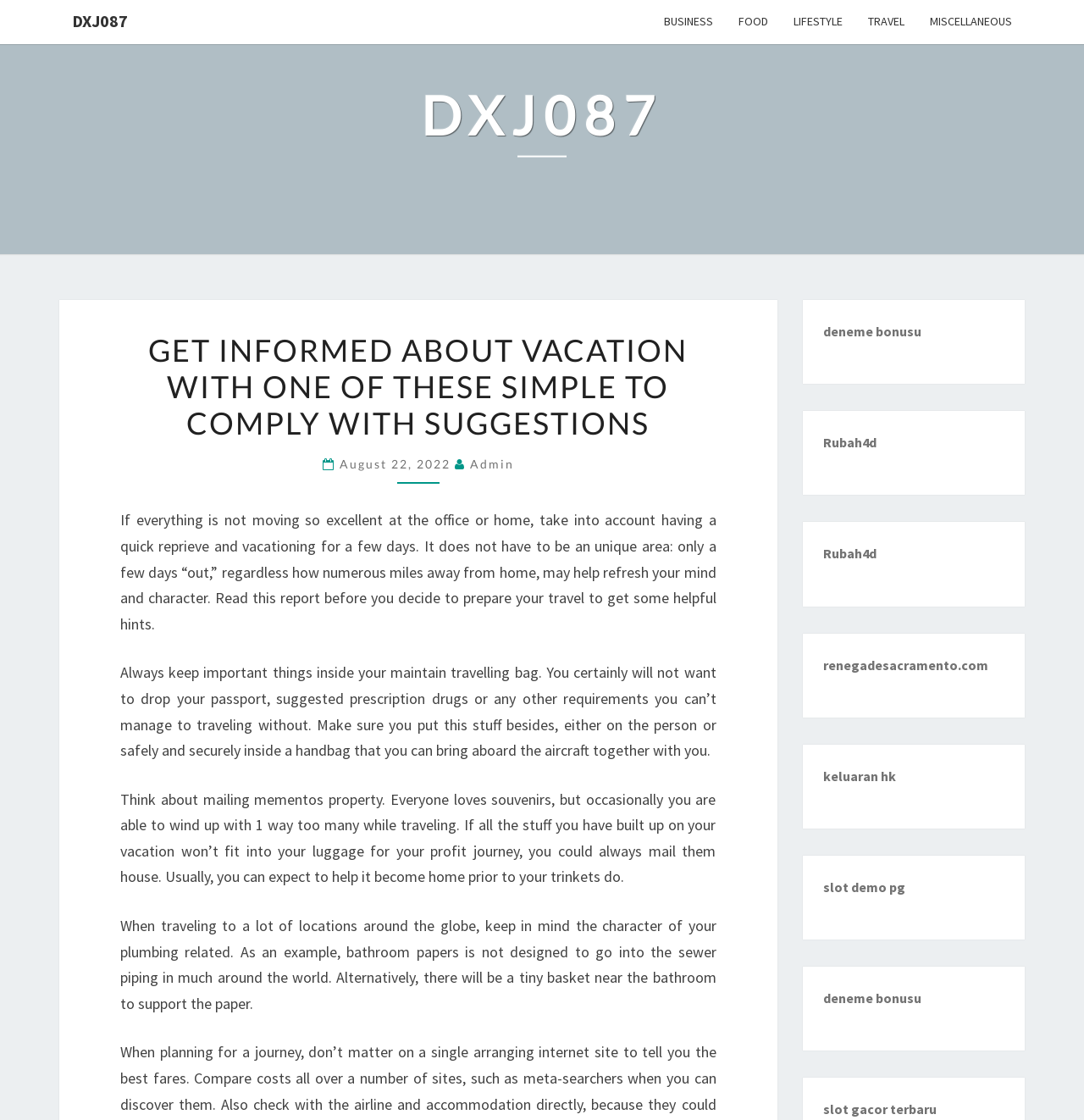From the details in the image, provide a thorough response to the question: What is the advice for keeping important things while traveling?

According to the webpage, it is advised to keep important things, such as passport and medications, in your carry-on bag to avoid losing them.